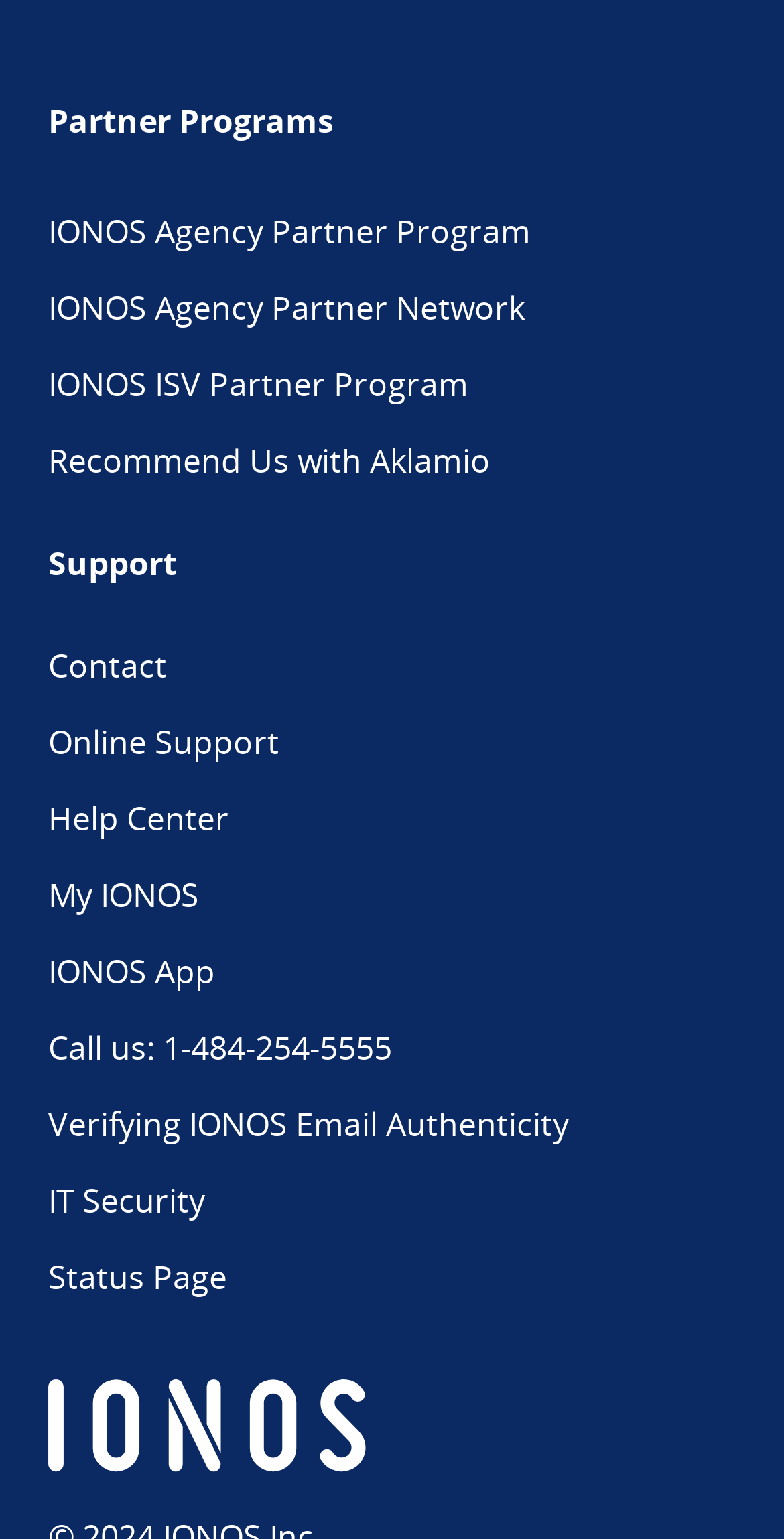What is the logo of IONOS?
Based on the content of the image, thoroughly explain and answer the question.

I saw an image with the description 'IONOS logo' which is located at the bottom of the page, and it is also a link.